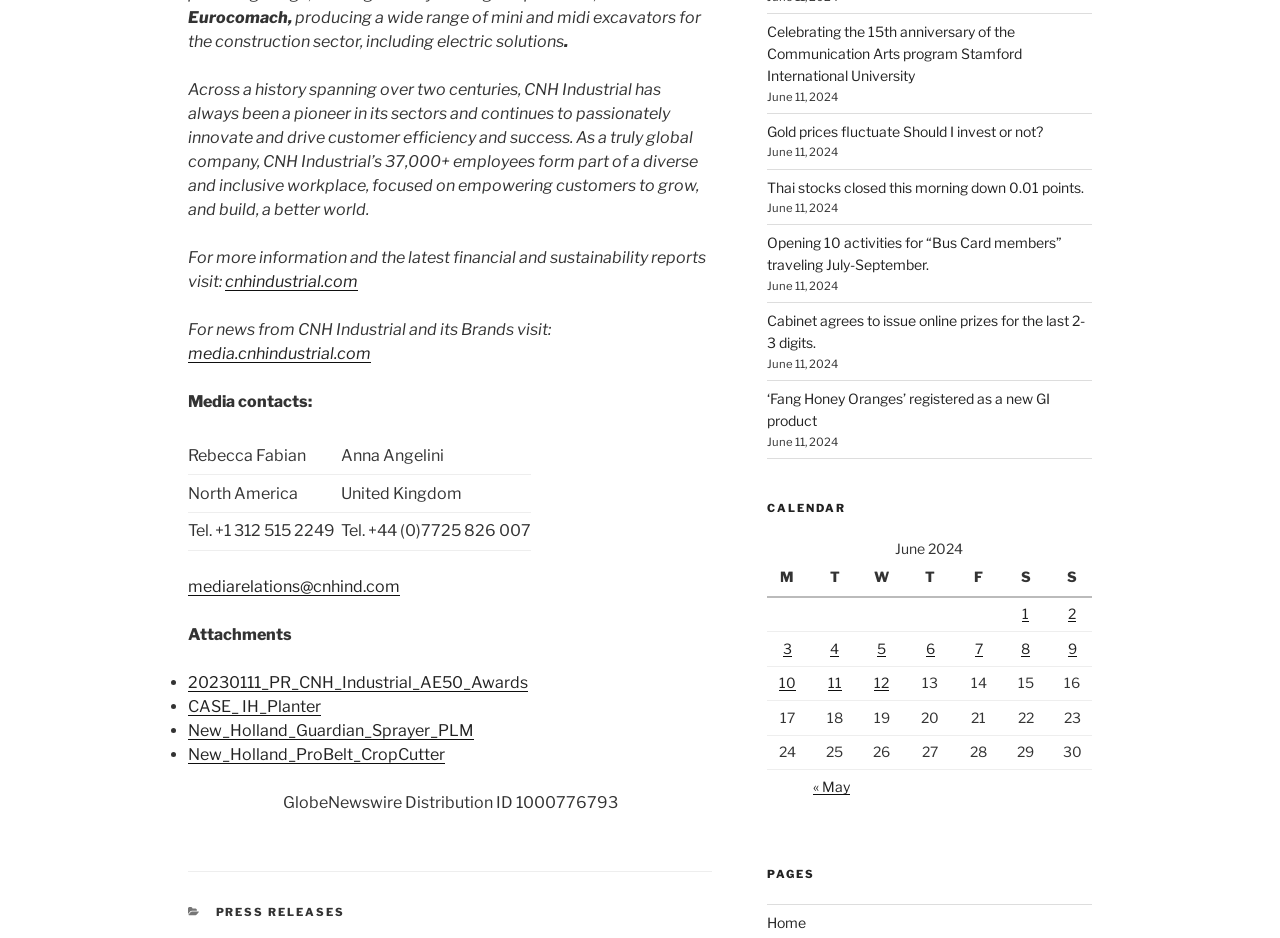What is the name of the company producing mini and midi excavators?
Please interpret the details in the image and answer the question thoroughly.

The company name is mentioned in the first paragraph of the webpage, which states 'Eurocomach producing a wide range of mini and midi excavators for the construction sector, including electric solutions'.